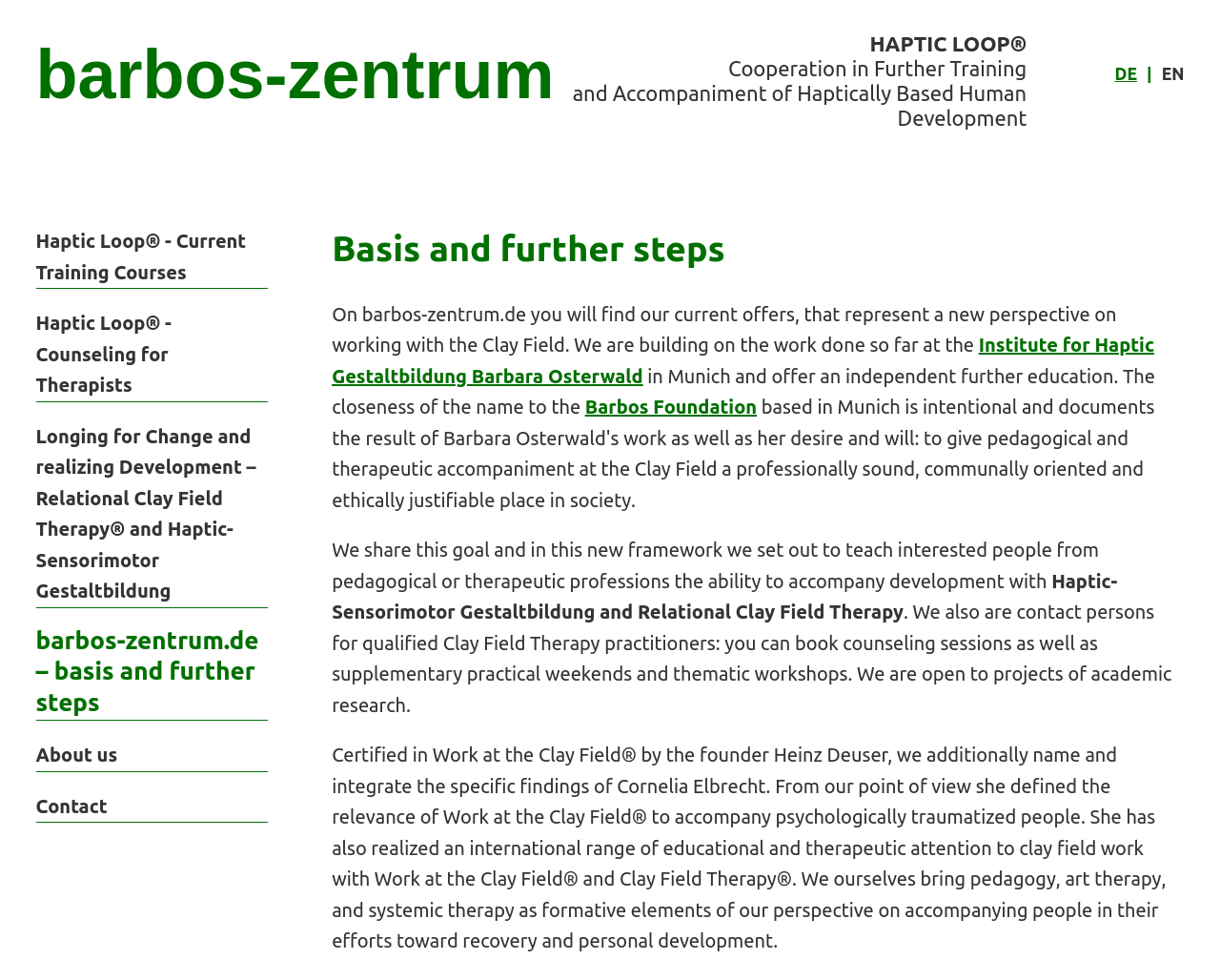Locate the UI element described as follows: "barbos-zentrum". Return the bounding box coordinates as four float numbers between 0 and 1 in the order [left, top, right, bottom].

[0.029, 0.037, 0.454, 0.115]